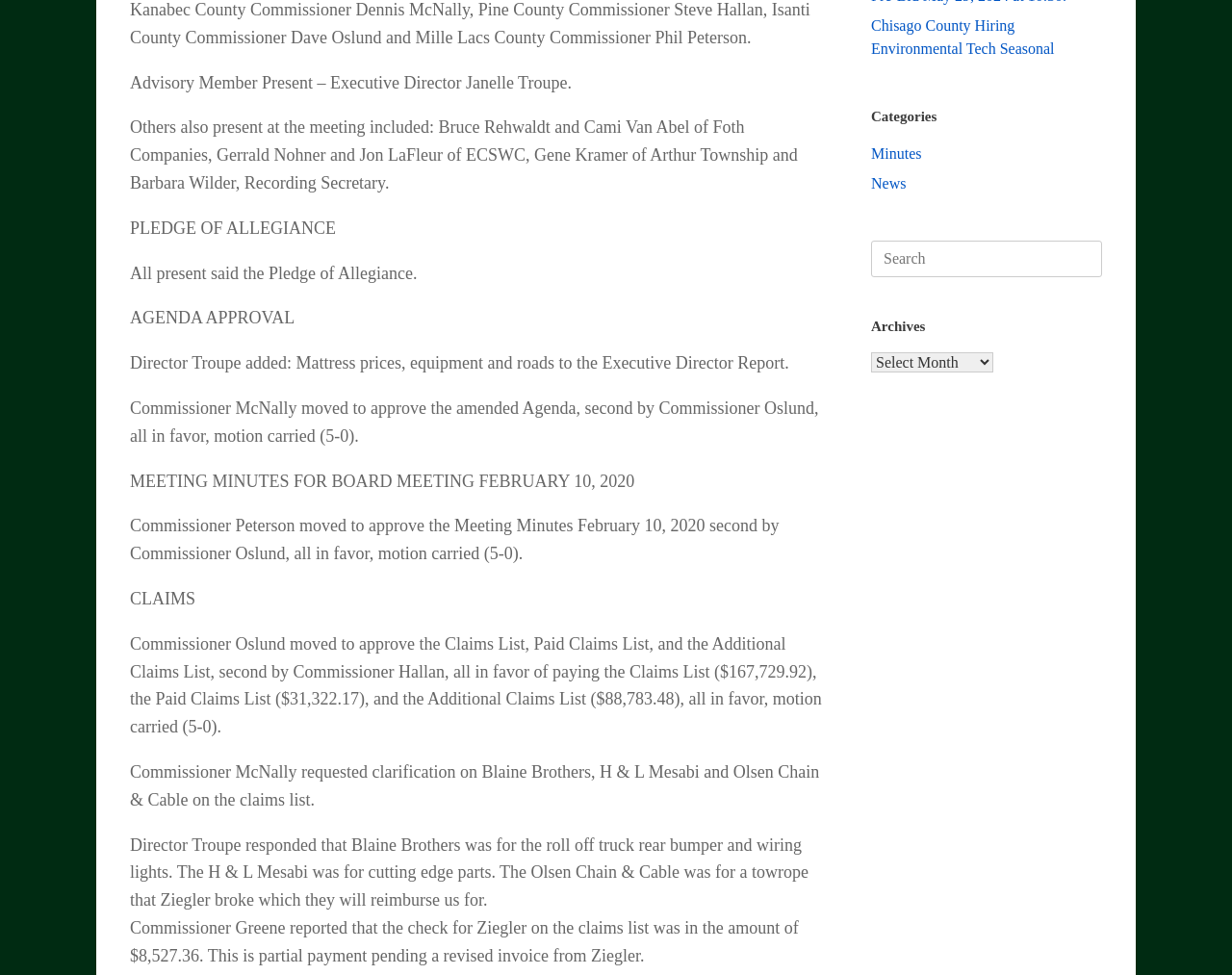Determine the bounding box coordinates (top-left x, top-left y, bottom-right x, bottom-right y) of the UI element described in the following text: bs0u0155

None